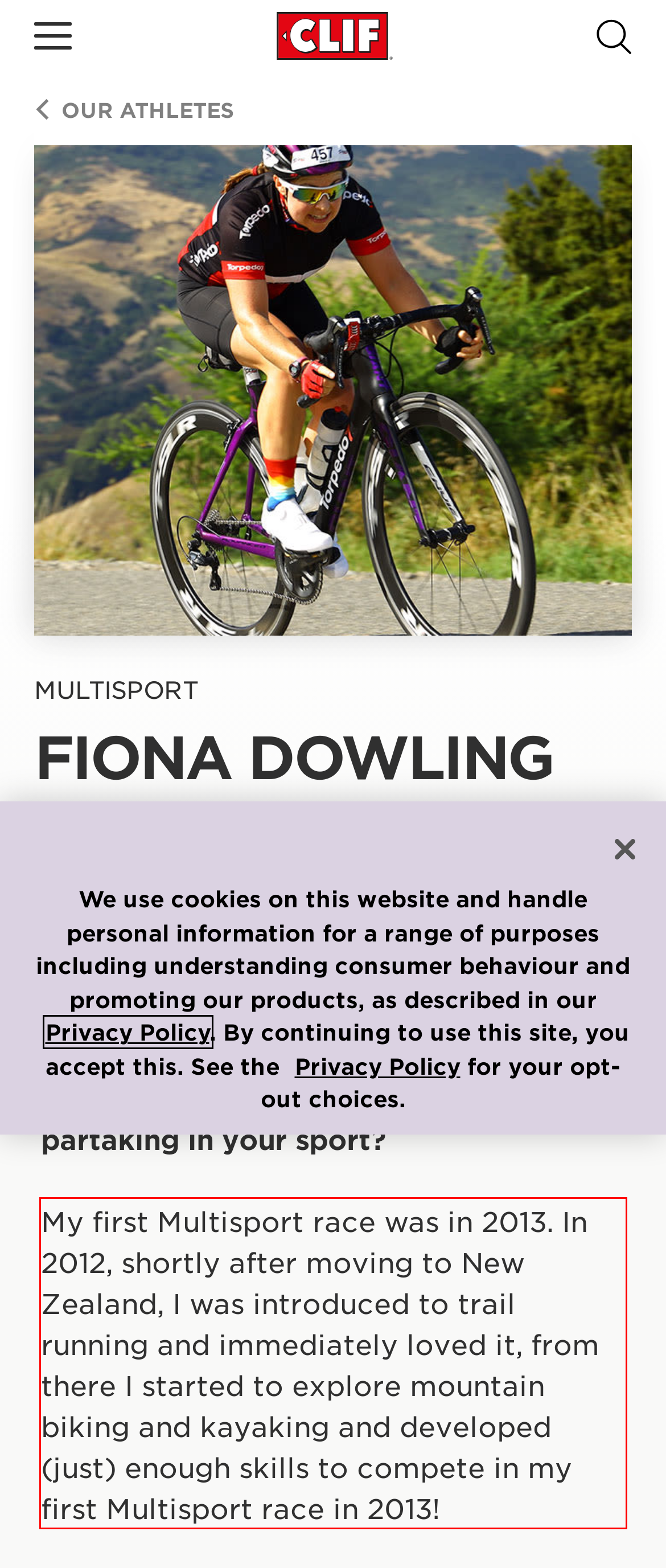You have a screenshot of a webpage, and there is a red bounding box around a UI element. Utilize OCR to extract the text within this red bounding box.

My first Multisport race was in 2013. In 2012, shortly after moving to New Zealand, I was introduced to trail running and immediately loved it, from there I started to explore mountain biking and kayaking and developed (just) enough skills to compete in my first Multisport race in 2013!